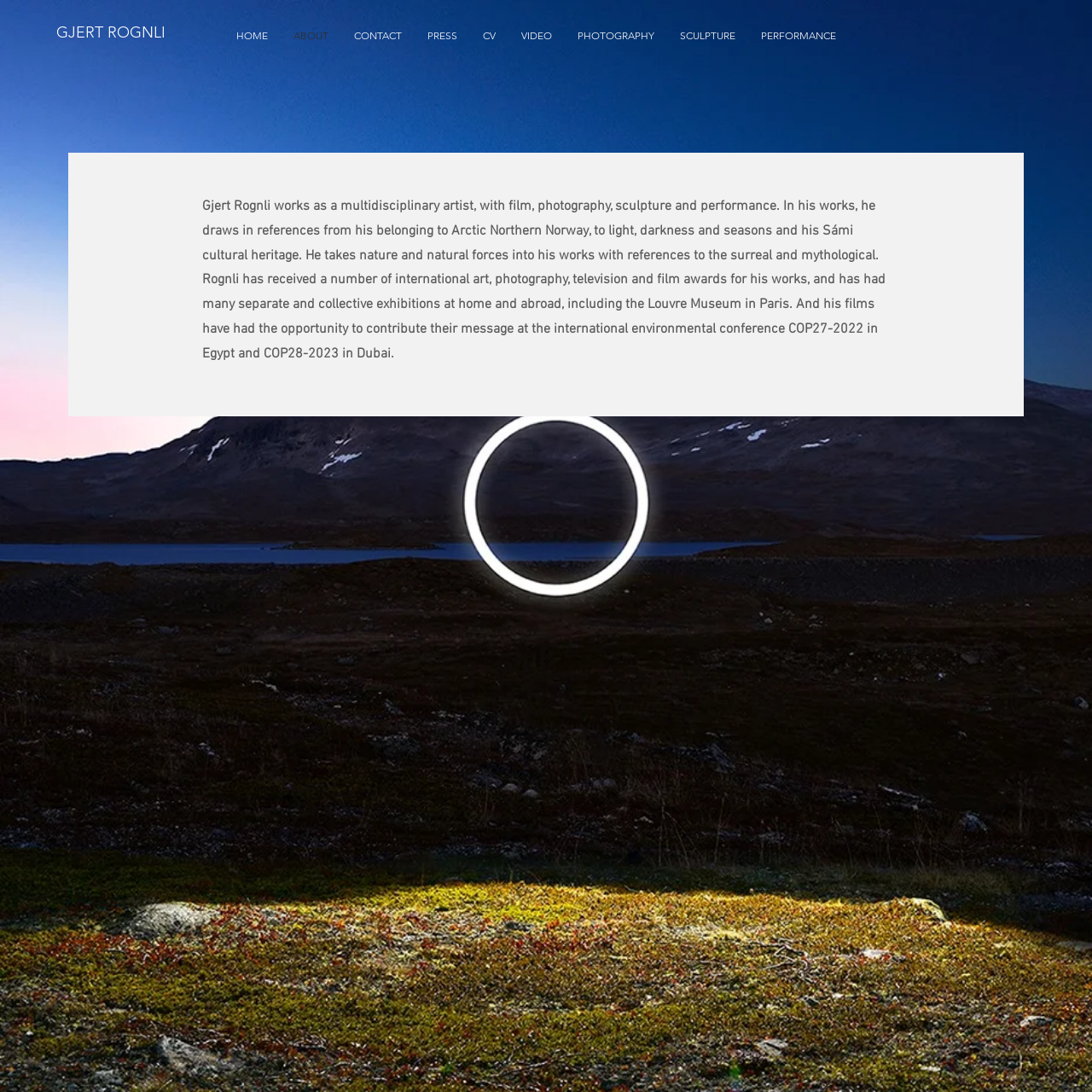Where has Gjert Rognli had exhibitions?
Could you answer the question in a detailed manner, providing as much information as possible?

According to the text, Gjert Rognli has had separate and collective exhibitions at home and abroad, including the Louvre Museum in Paris.